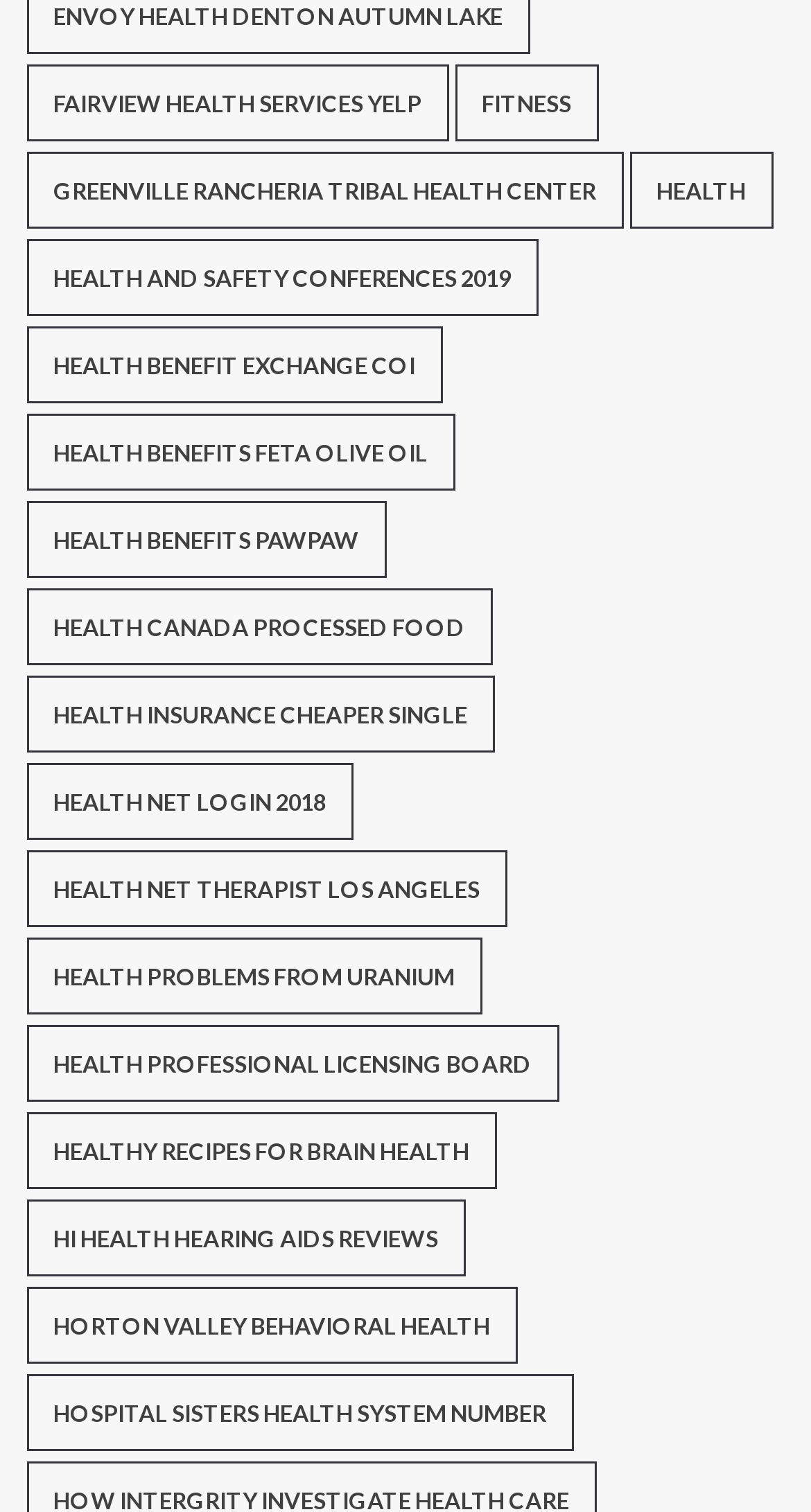Pinpoint the bounding box coordinates for the area that should be clicked to perform the following instruction: "Explore fitness".

[0.56, 0.043, 0.737, 0.094]